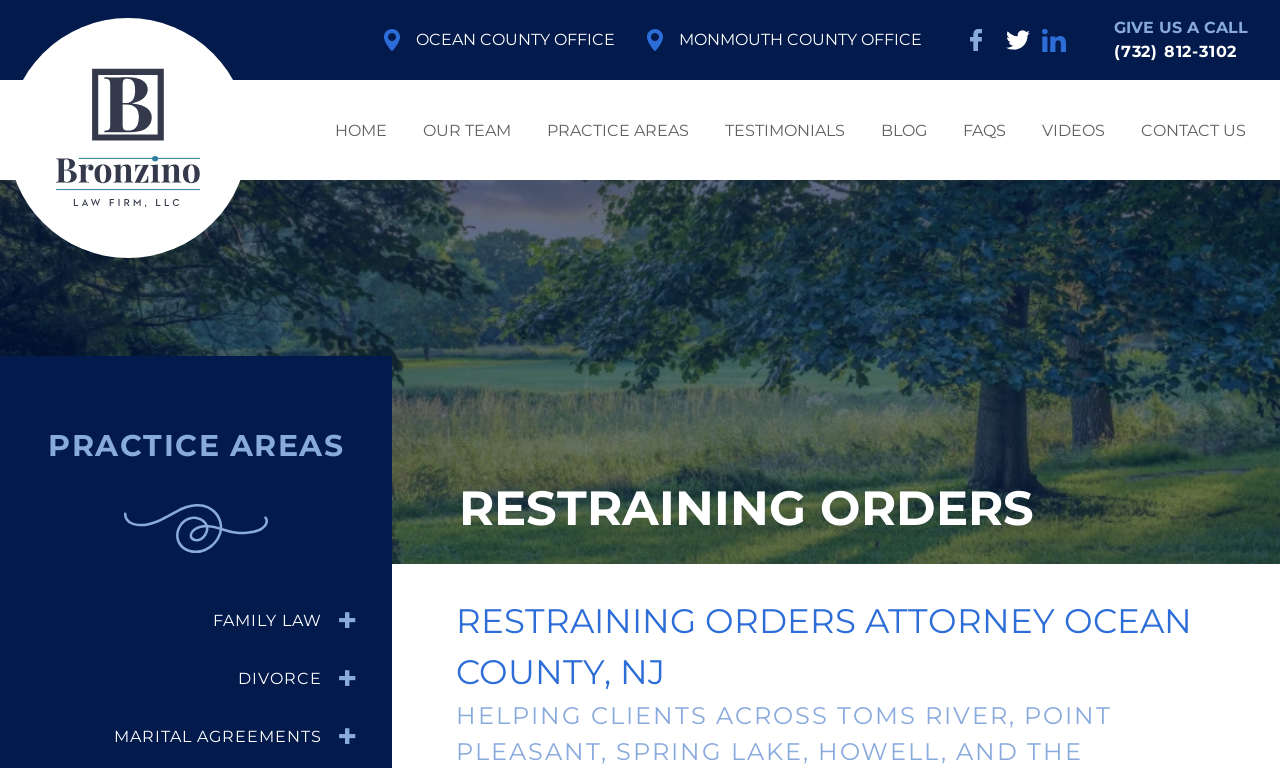Select the bounding box coordinates of the element I need to click to carry out the following instruction: "View family law services".

[0.031, 0.785, 0.26, 0.831]